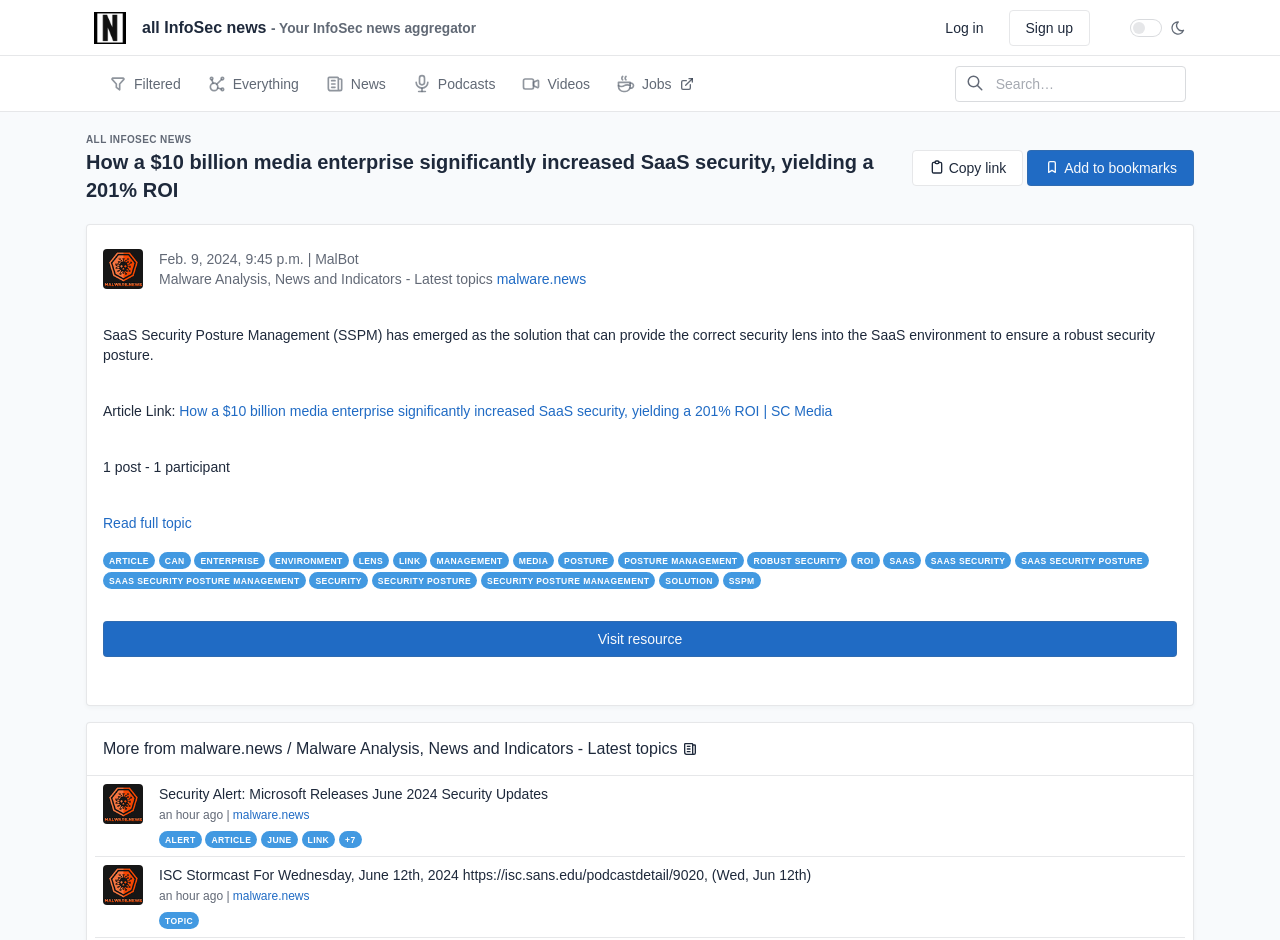Explain the webpage's design and content in an elaborate manner.

The webpage appears to be a news aggregator site, specifically focused on InfoSec news. At the top left, there is a logo of "all InfoSec news" accompanied by a link to the website. Next to it, there is a search bar where users can search the website. On the top right, there are links to log in, sign up, and a theme toggle button.

Below the top navigation bar, there are five links: "Filtered", "Everything", "News", "Podcasts", and "Videos", each with a corresponding icon. These links likely filter the content on the page based on the selected category.

The main content of the page is divided into sections. The first section has a heading "ALL INFOSEC NEWS" followed by a subheading "How a $10 billion media enterprise significantly increased SaaS security, yielding a 201% ROI". Below the subheading, there are buttons to copy the link and add to bookmarks.

The next section appears to be a news article summary, with a link to the full article and a brief description of the article. The article is about SaaS Security Posture Management (SSPM) and its benefits in ensuring a robust security posture.

Below the article summary, there are several links to related topics, including "Malware Analysis, News and Indicators - Latest topics", "SAAS Security Posture Management", and others. These links are likely tags or keywords related to the article.

Further down the page, there are more news article summaries, each with a link to the full article and a brief description. The articles appear to be related to InfoSec news and malware analysis.

On the right side of the page, there is a section with a heading "More from malware.news / Malware Analysis, News and Indicators - Latest topics". This section contains links to more news articles and topics related to malware analysis and InfoSec news.

Overall, the webpage is a news aggregator site that collects and summarizes InfoSec news articles and topics, allowing users to search and filter the content based on their interests.